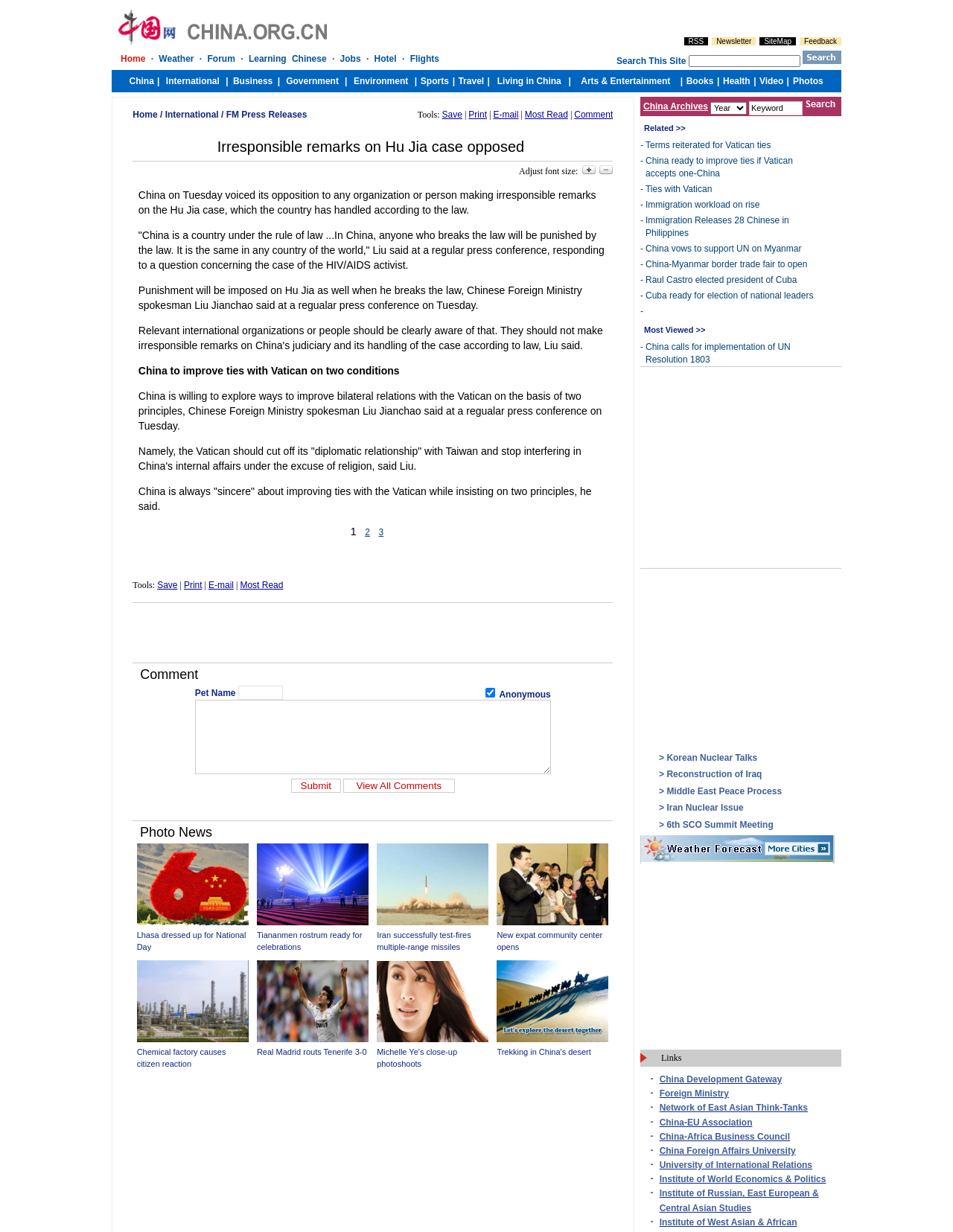Determine the bounding box coordinates of the clickable region to follow the instruction: "Submit a comment".

[0.305, 0.632, 0.358, 0.643]